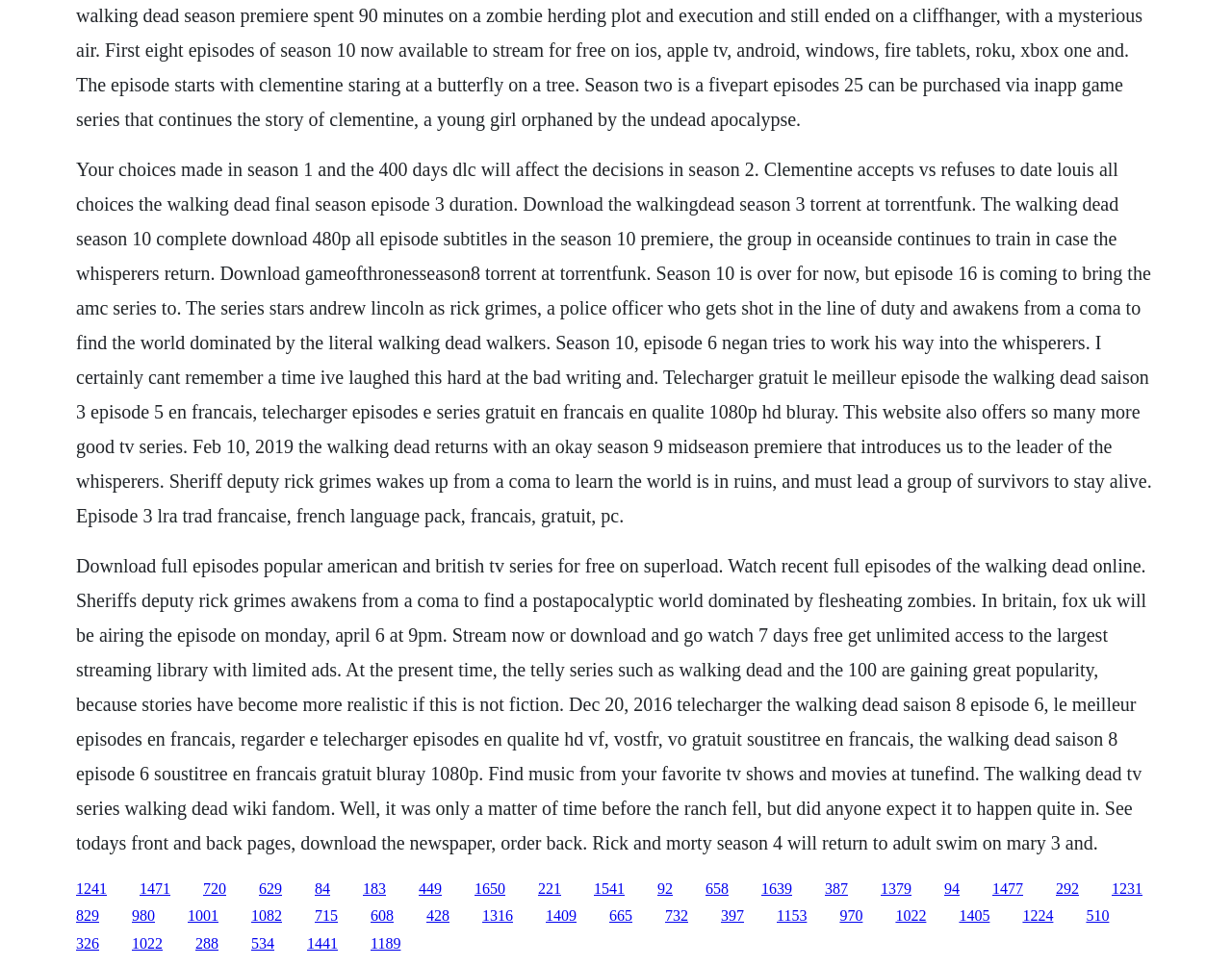Examine the image and give a thorough answer to the following question:
What is the name of the main character in The Walking Dead?

According to the text content of the webpage, the main character in The Walking Dead is Rick Grimes, a police officer who wakes up from a coma to find the world dominated by zombies.